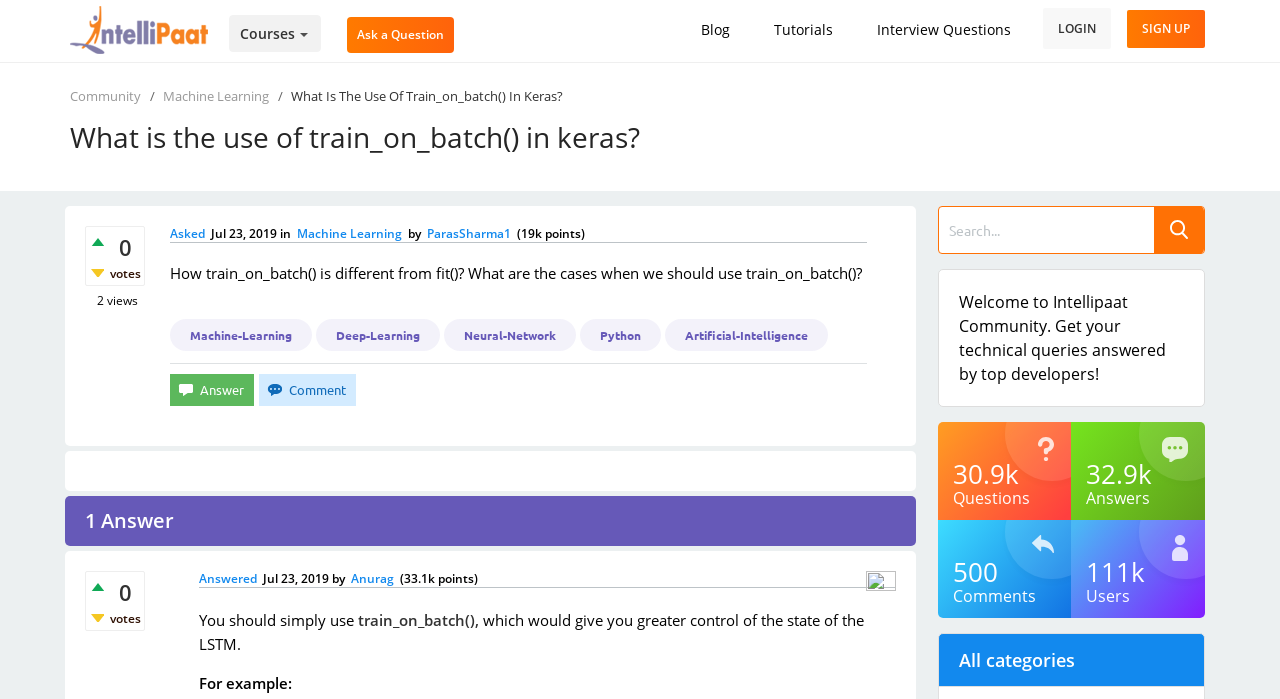Calculate the bounding box coordinates of the UI element given the description: "deep-learning".

[0.247, 0.456, 0.344, 0.502]